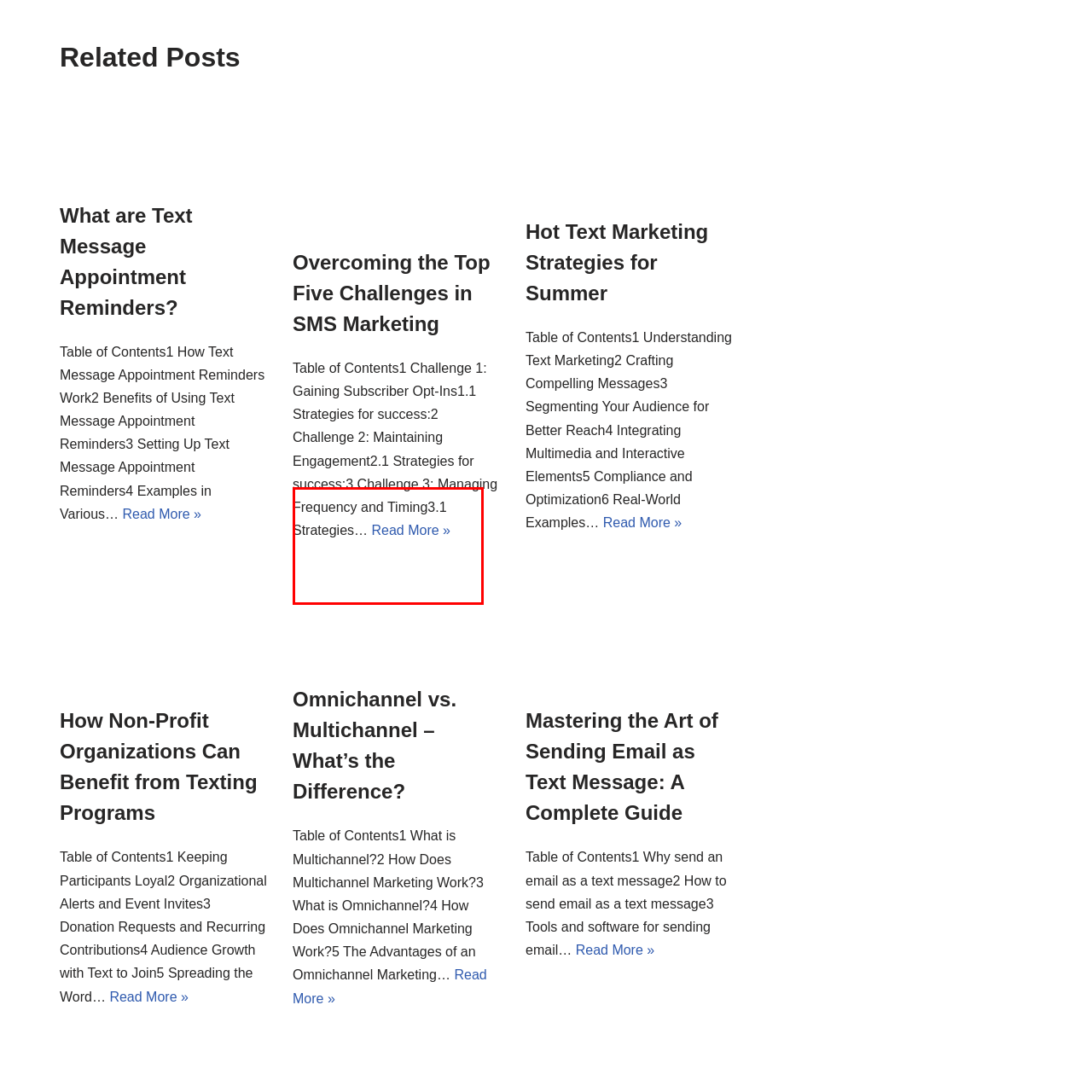Look at the image segment within the red box, What is the purpose of the article? Give a brief response in one word or phrase.

Optimizing marketing efforts